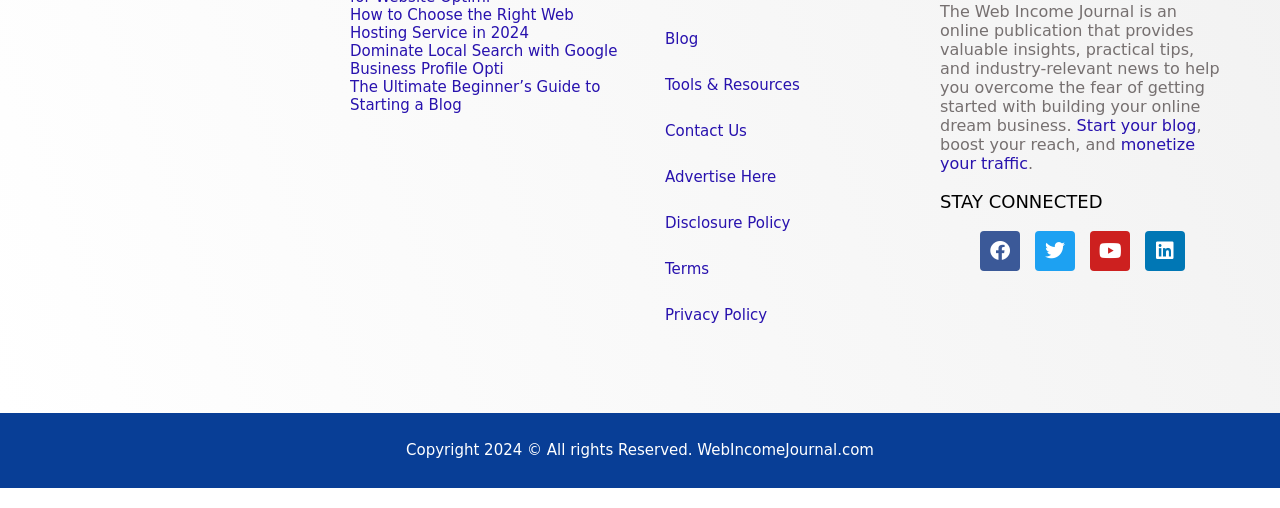Locate the bounding box coordinates of the clickable region necessary to complete the following instruction: "Visit the blog page". Provide the coordinates in the format of four float numbers between 0 and 1, i.e., [left, top, right, bottom].

[0.504, 0.031, 0.727, 0.122]